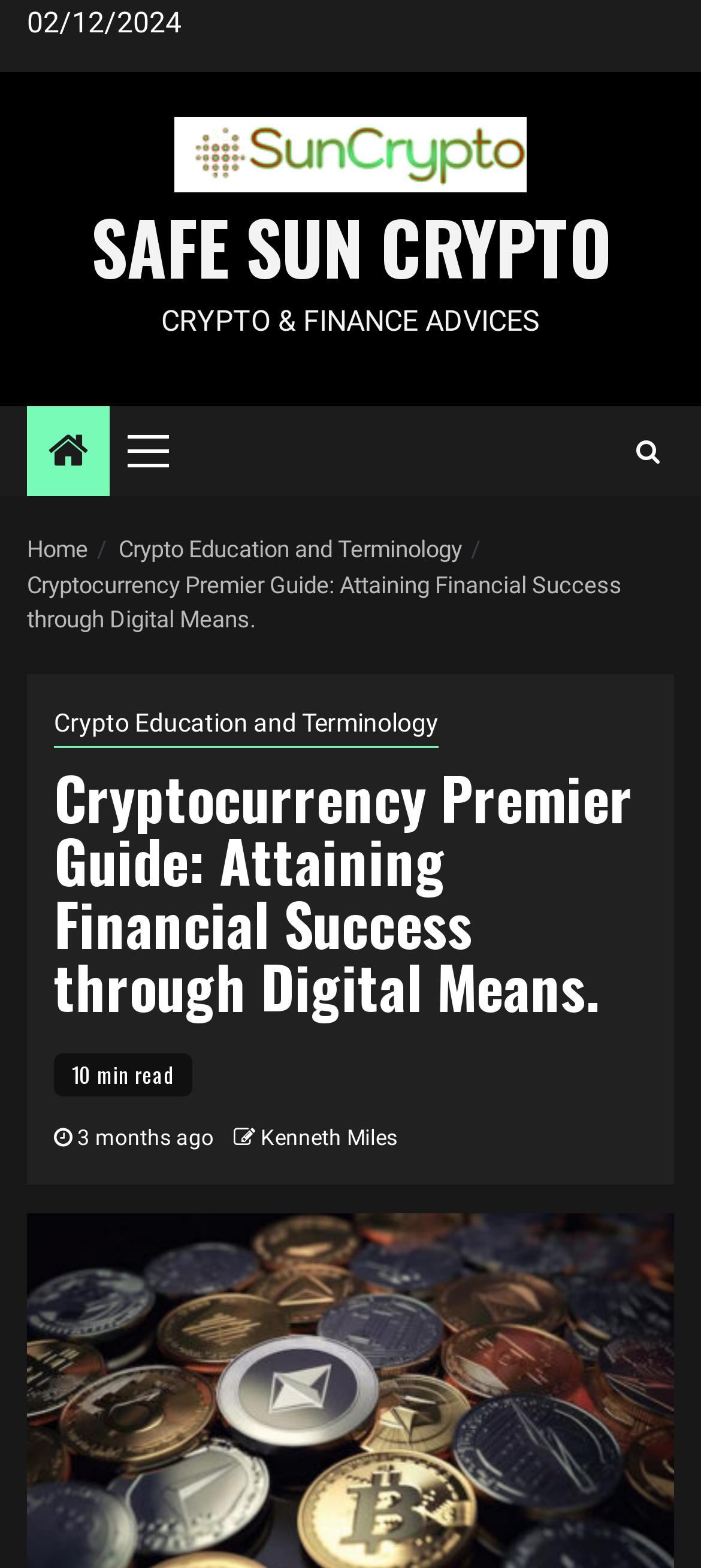What is the date displayed on the top of the webpage?
Using the visual information, reply with a single word or short phrase.

02/12/2024